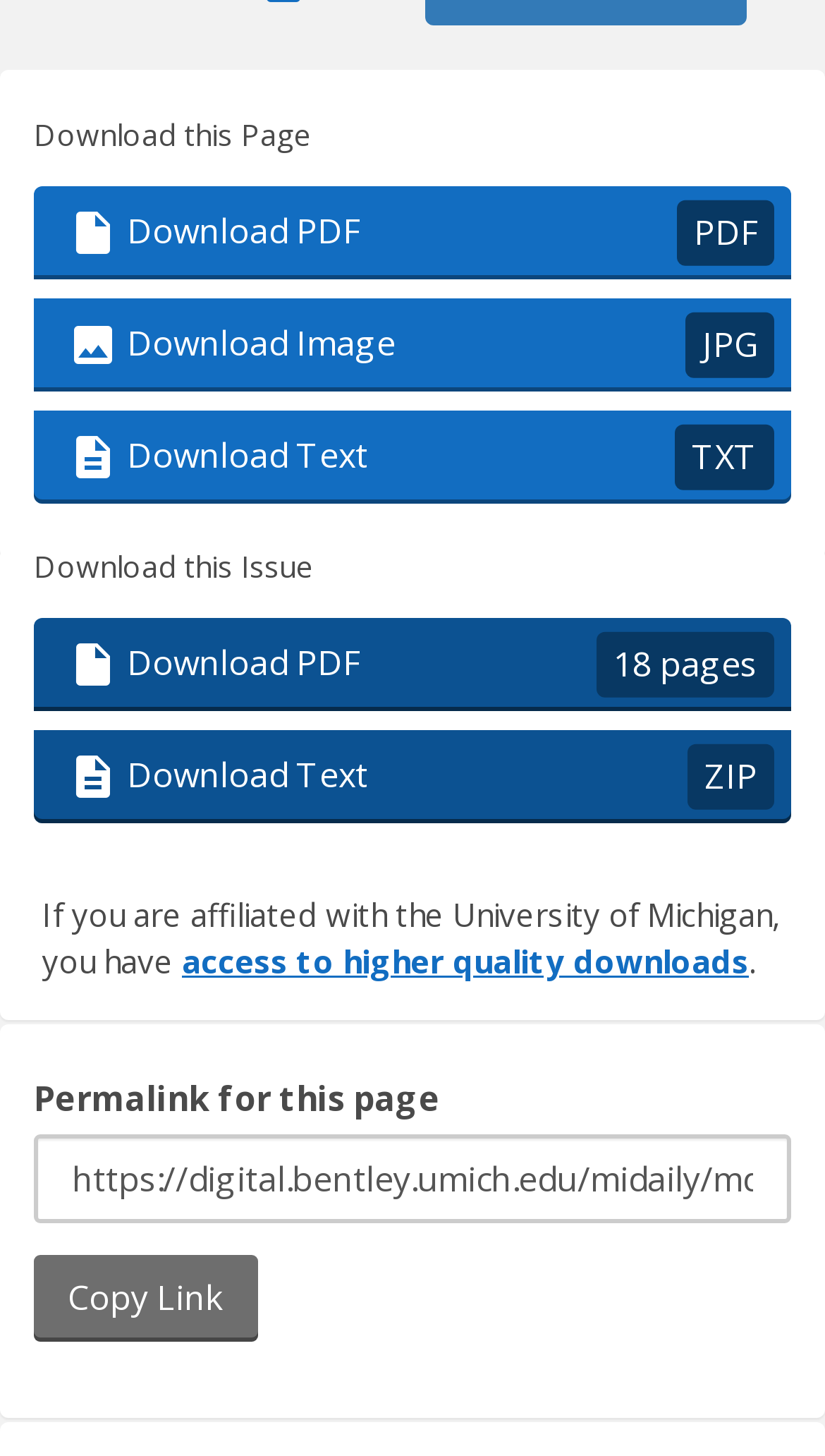What is the purpose of the 'Copy Link' button?
Answer the question in a detailed and comprehensive manner.

The 'Copy Link' button is used to copy the permalink for the current page, which is provided in the textbox above the button.